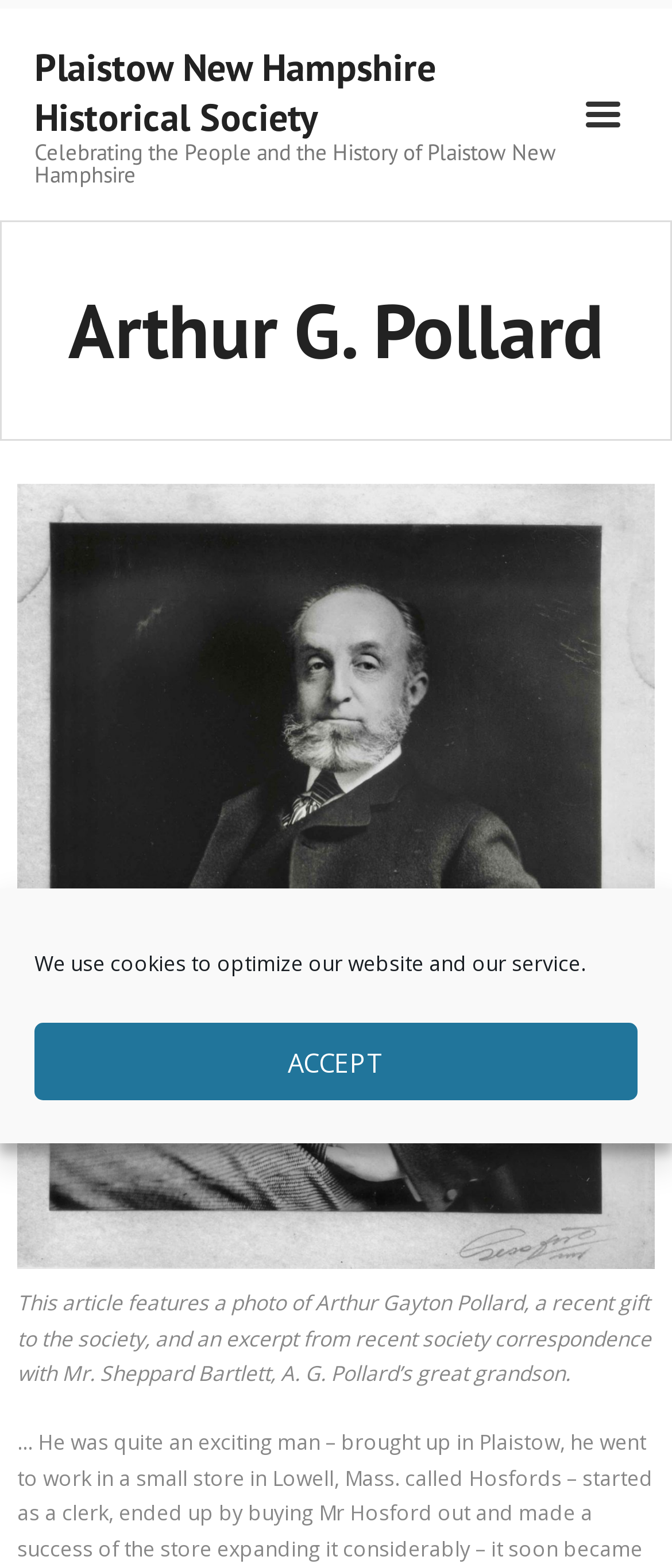Elaborate on the information and visuals displayed on the webpage.

The webpage is about Arthur G. Pollard and the Plaistow New Hampshire Historical Society. At the top, there is a dialog box for managing cookie consent, which contains a message about using cookies to optimize the website and service, along with an "ACCEPT" button. 

Below the dialog box, there is a table layout that spans the entire width of the page. Within this layout, there is a link to the Plaistow New Hampshire Historical Society, which is divided into two headings: "Plaistow New Hampshire Historical Society" and "Celebrating the People and the History of Plaistow New Hamphsire". 

To the right of the table layout, there is a heading that reads "Arthur G. Pollard". Below this heading, there is a block of text that describes a photo of Arthur Gayton Pollard, a recent gift to the society, and an excerpt from recent society correspondence with Mr. Sheppard Bartlett, A. G. Pollard’s great grandson.